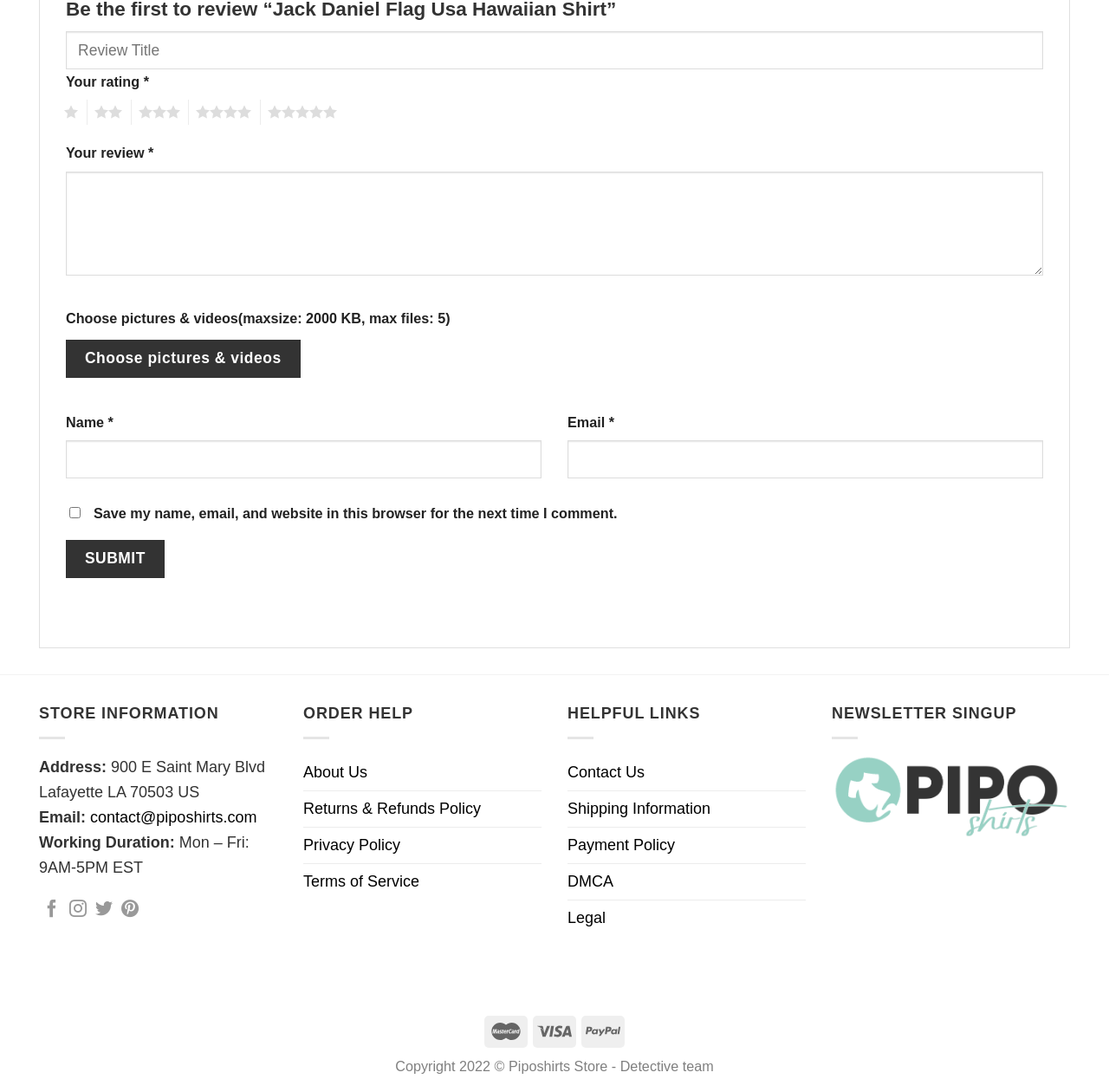Determine the bounding box coordinates of the region that needs to be clicked to achieve the task: "Upload pictures and videos".

[0.059, 0.311, 0.271, 0.346]